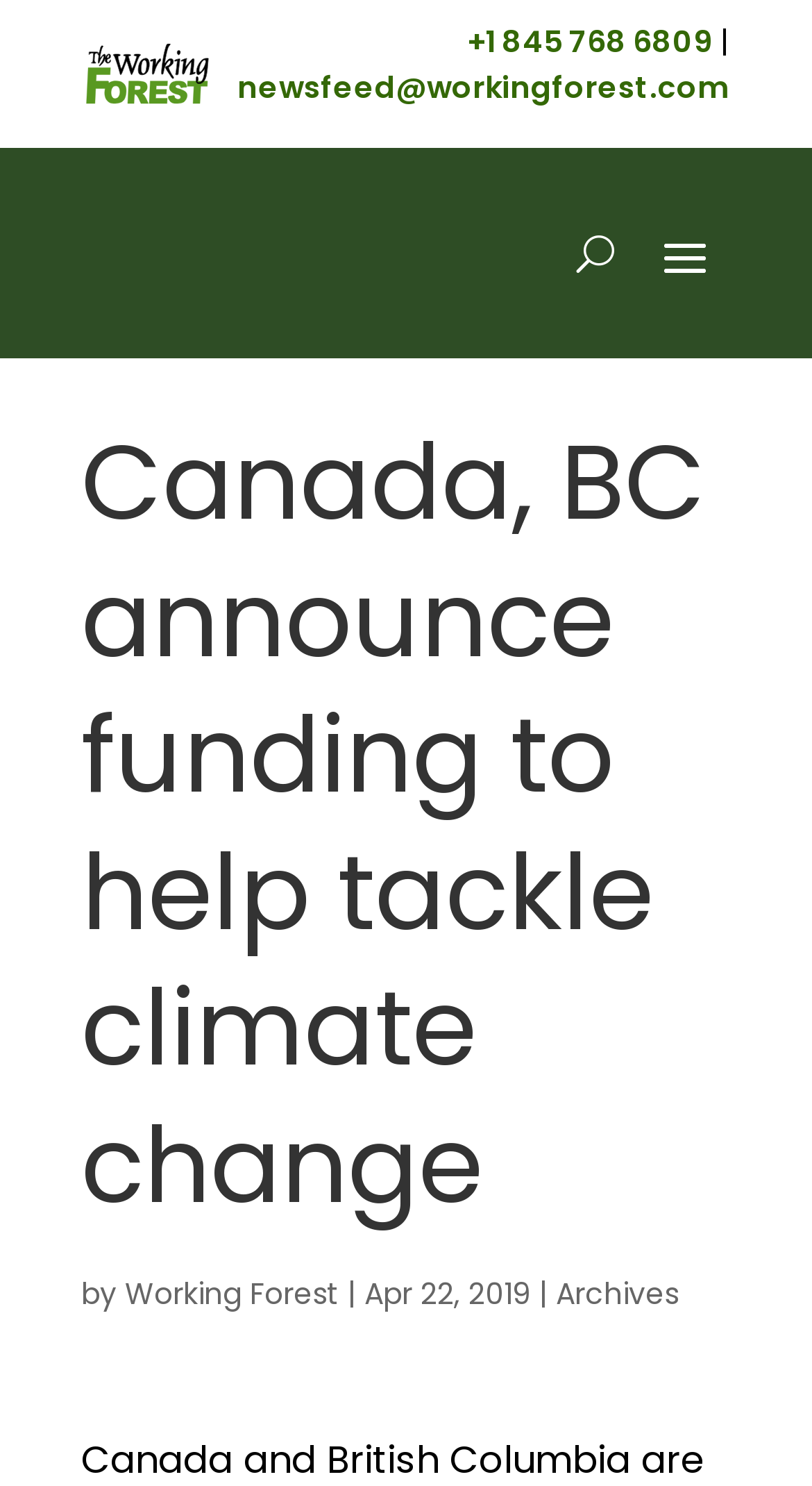Give a succinct answer to this question in a single word or phrase: 
What is the category of the article?

Archives